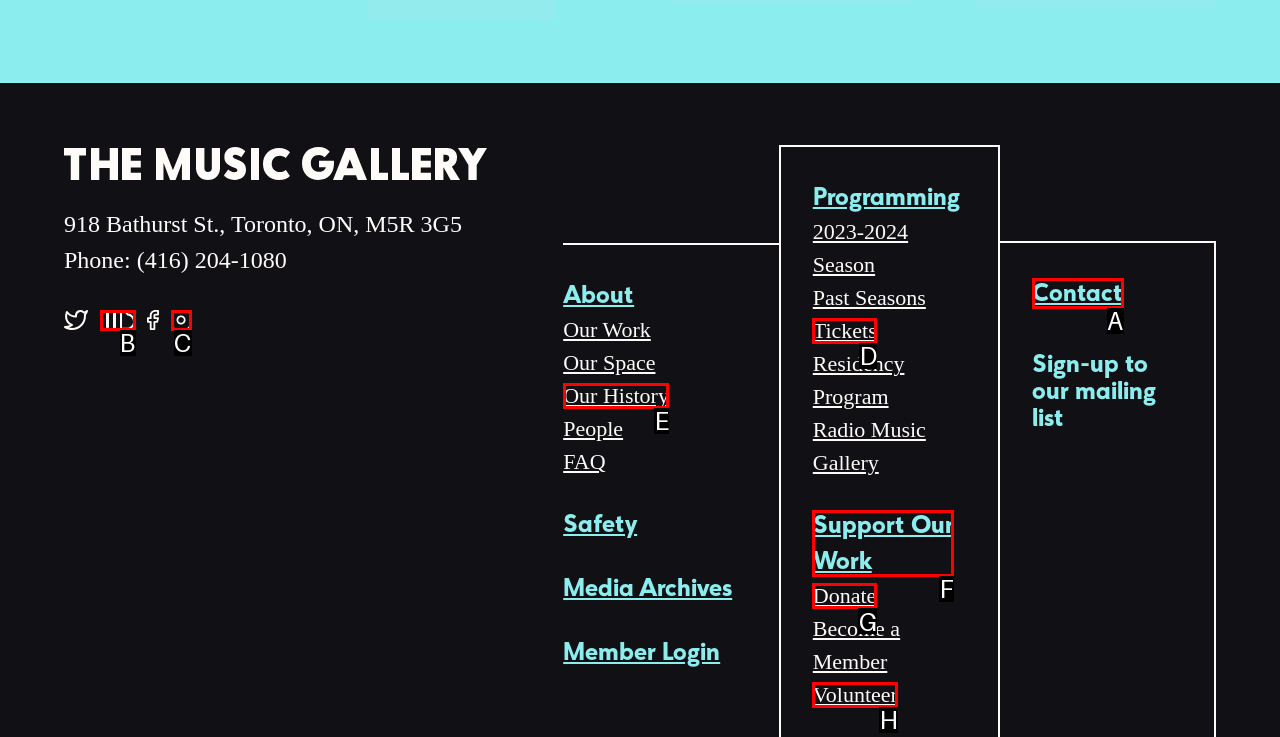Out of the given choices, which letter corresponds to the UI element required to Donate to support the organization? Answer with the letter.

G